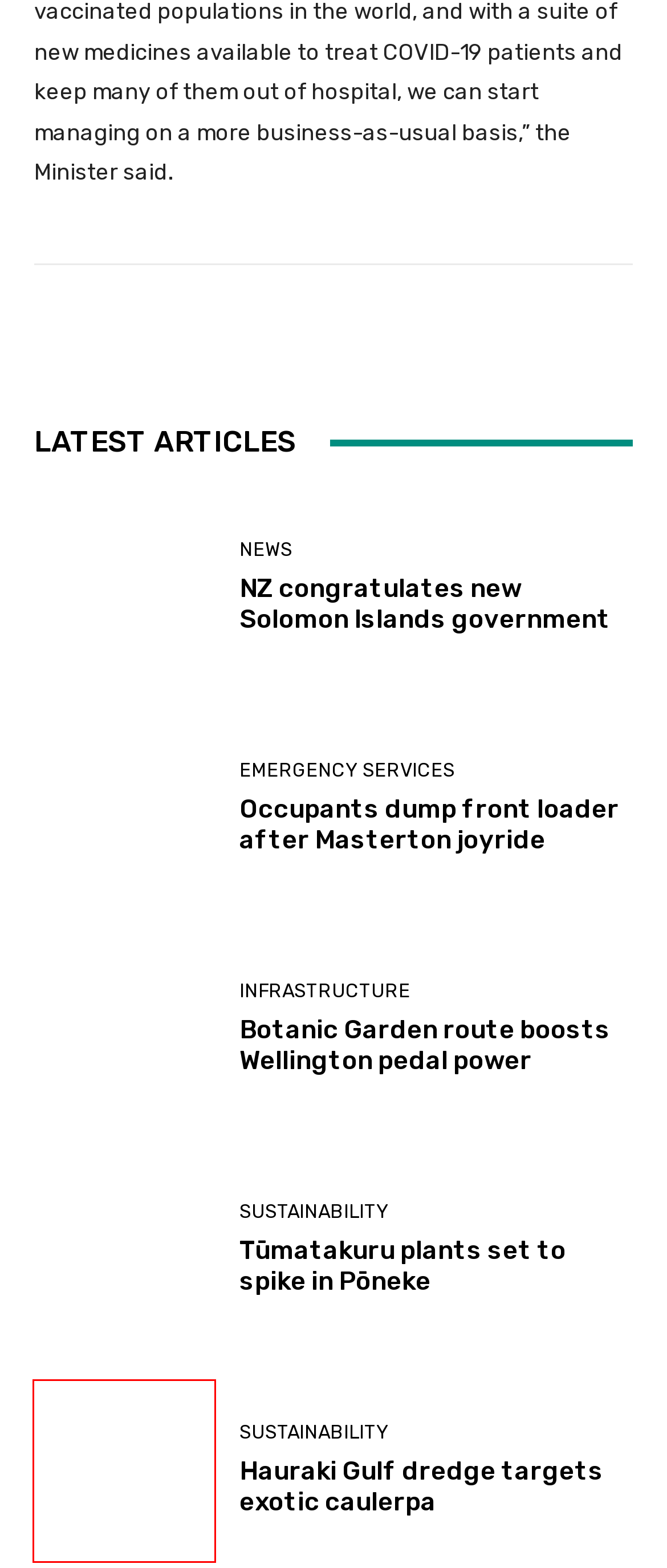You have been given a screenshot of a webpage with a red bounding box around a UI element. Select the most appropriate webpage description for the new webpage that appears after clicking the element within the red bounding box. The choices are:
A. Events Calendar - Inside Government NZ
B. Tūmatakuru plants set to spike in Pōneke - Inside Government NZ
C. NZ congratulates new Solomon Islands government - Inside Government NZ
D. Botanic Garden route boosts Wellington pedal power - Inside Government NZ
E. Occupants dump front loader after Masterton joyride - Inside Government NZ
F. About - Inside Government NZ
G. Sustainability Archives - Inside Government NZ
H. Hauraki Gulf dredge targets exotic caulerpa - Inside Government NZ

H